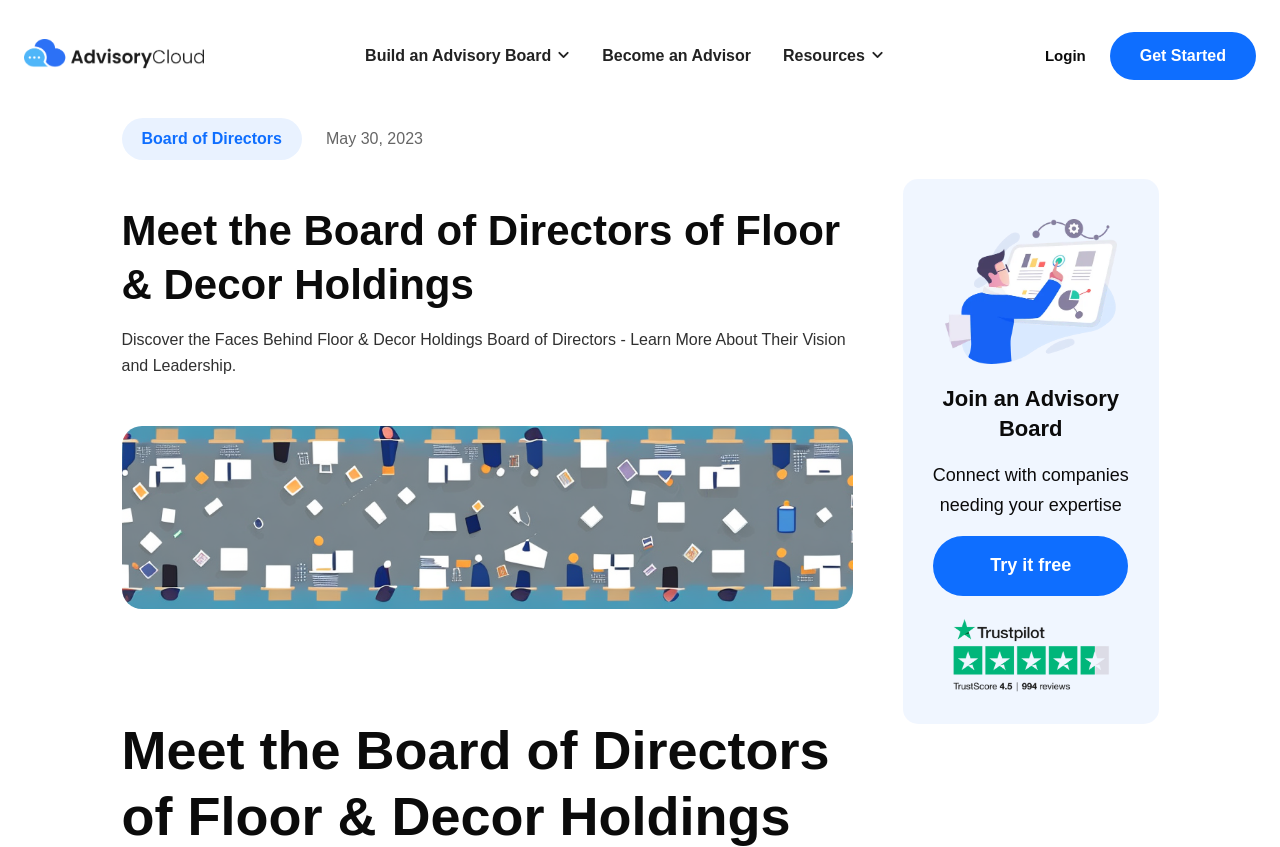Identify the bounding box of the UI element that matches this description: "parent_node: Build an Advisory Board".

[0.019, 0.046, 0.159, 0.086]